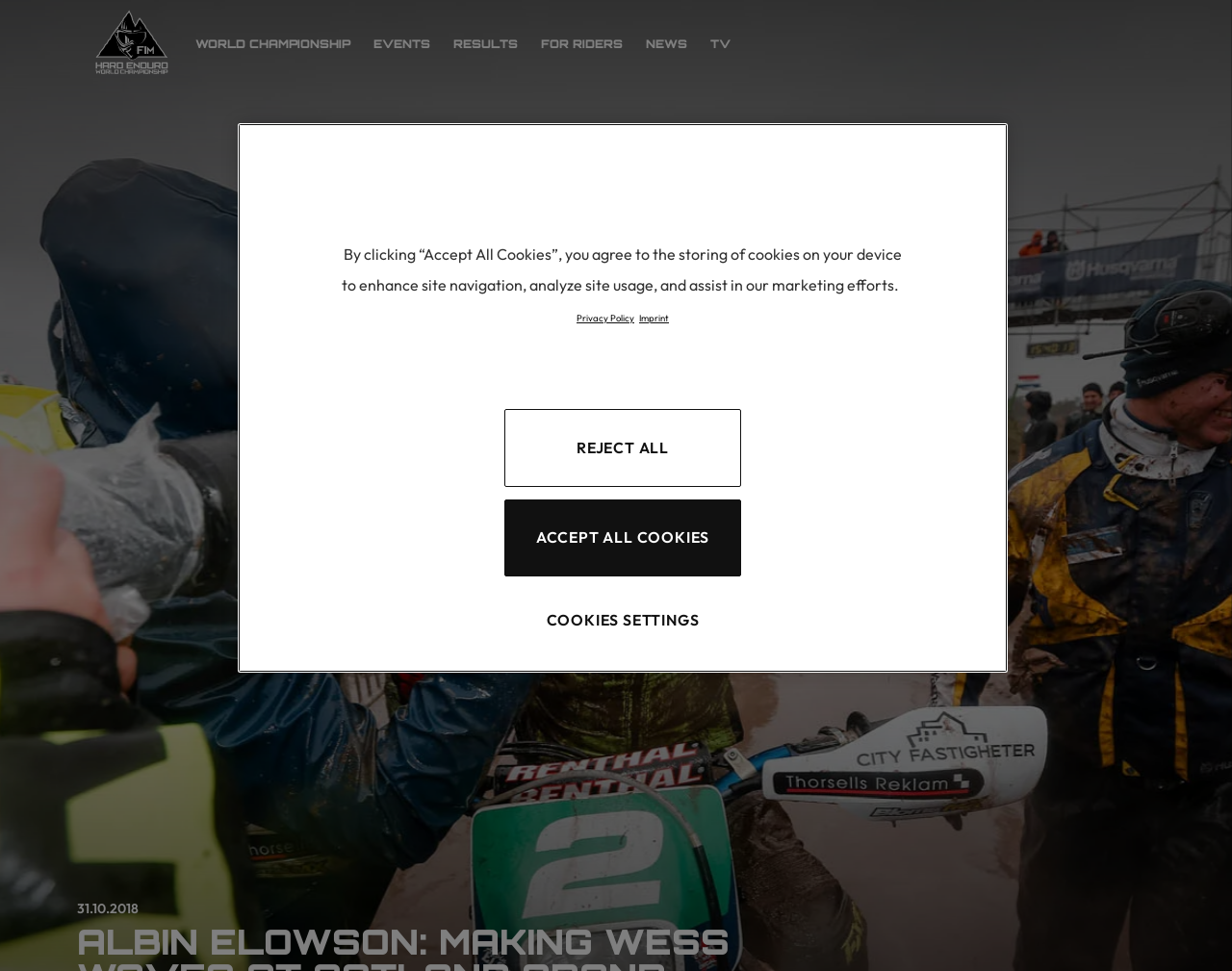Examine the image and give a thorough answer to the following question:
What is the main topic of this website?

Based on the navigation menu, I can see links related to World Championship, Events, Results, and Riders, which suggests that the main topic of this website is Enduro, a type of motorcycle racing.